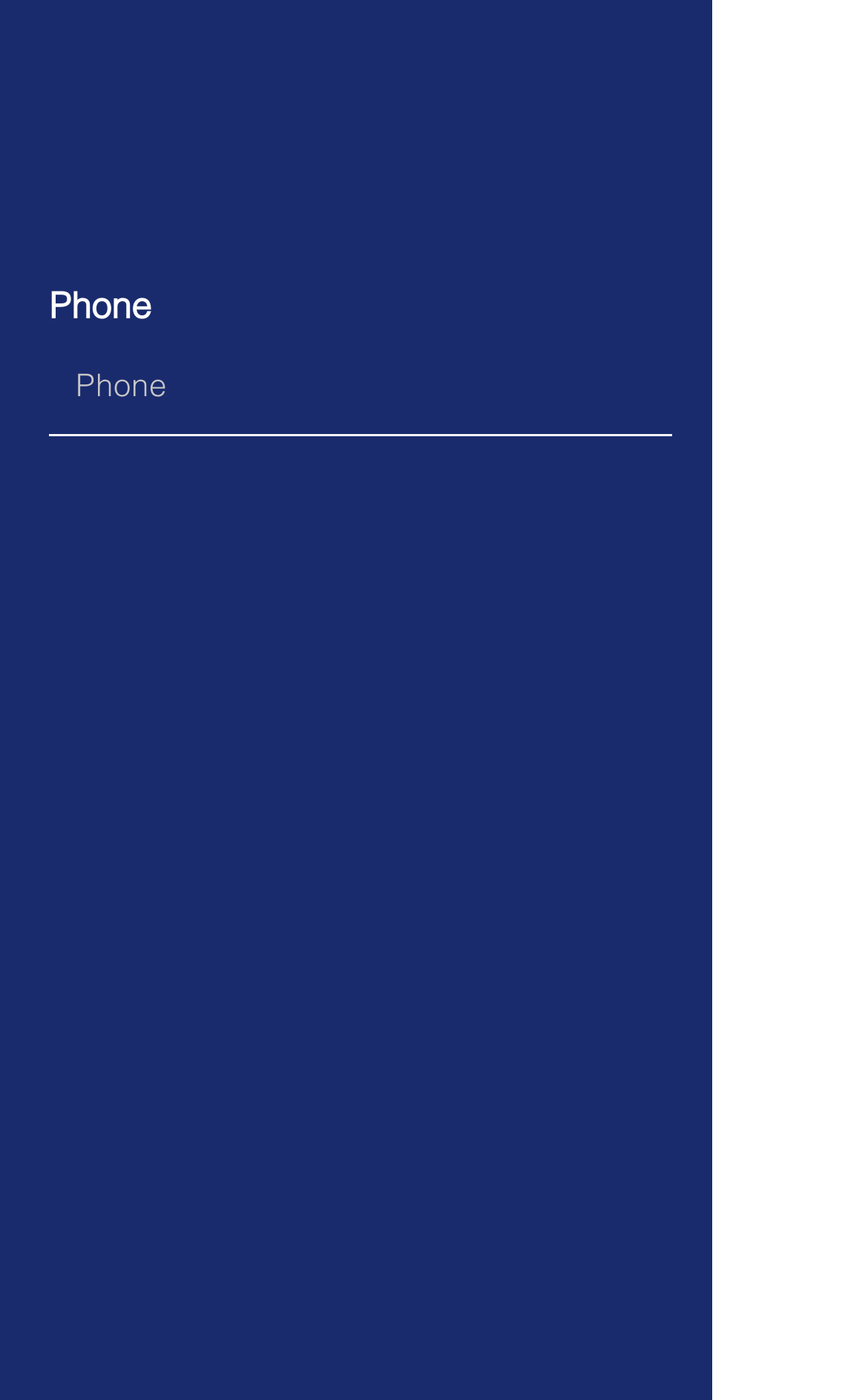With reference to the screenshot, provide a detailed response to the question below:
What is the email address provided?

The email address is found in the link element with the text 'info@siddhaglobal.com' which is located at the top of the webpage.